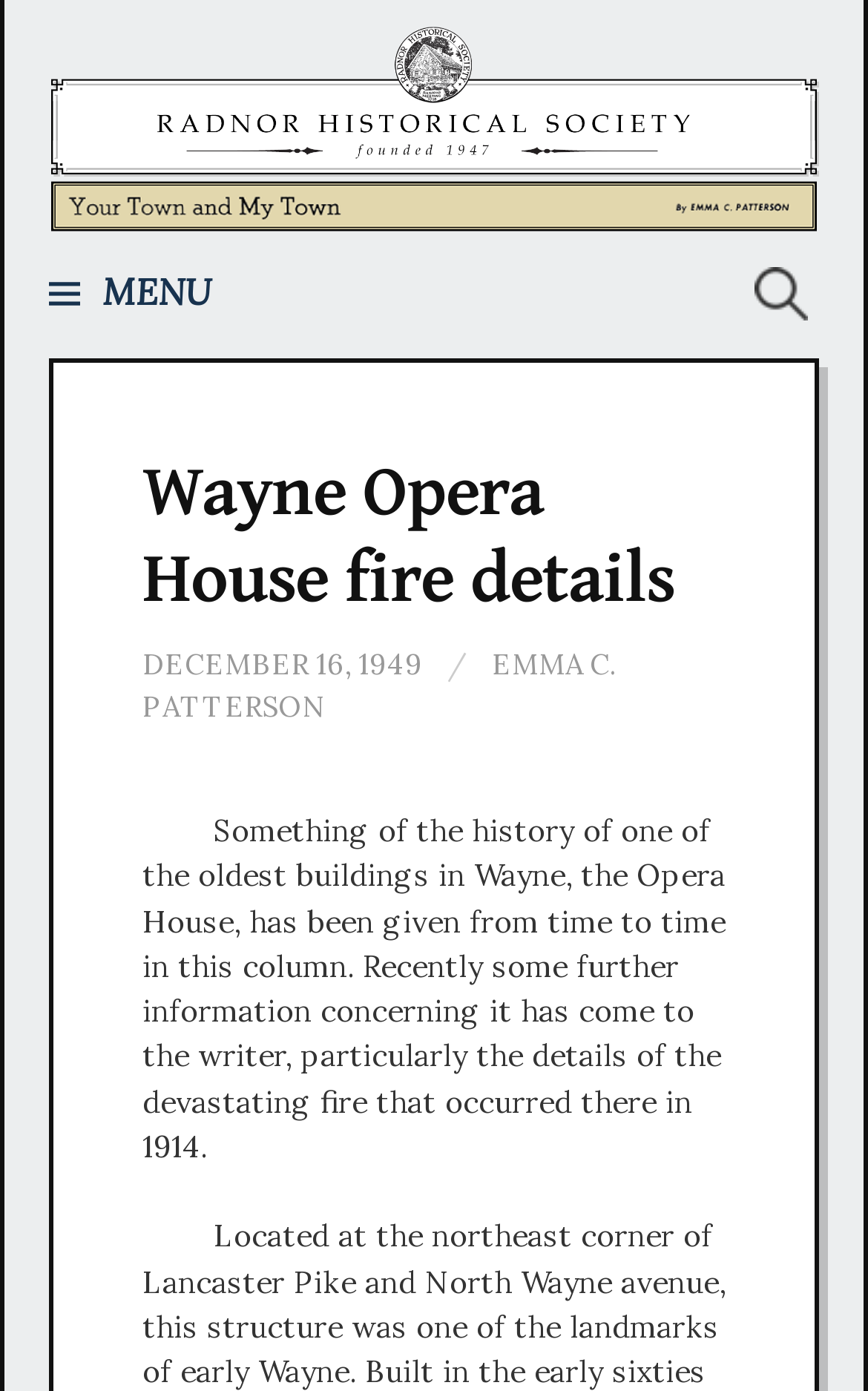Respond to the following question with a brief word or phrase:
What is the name of the historical society?

Radnor Historical Society